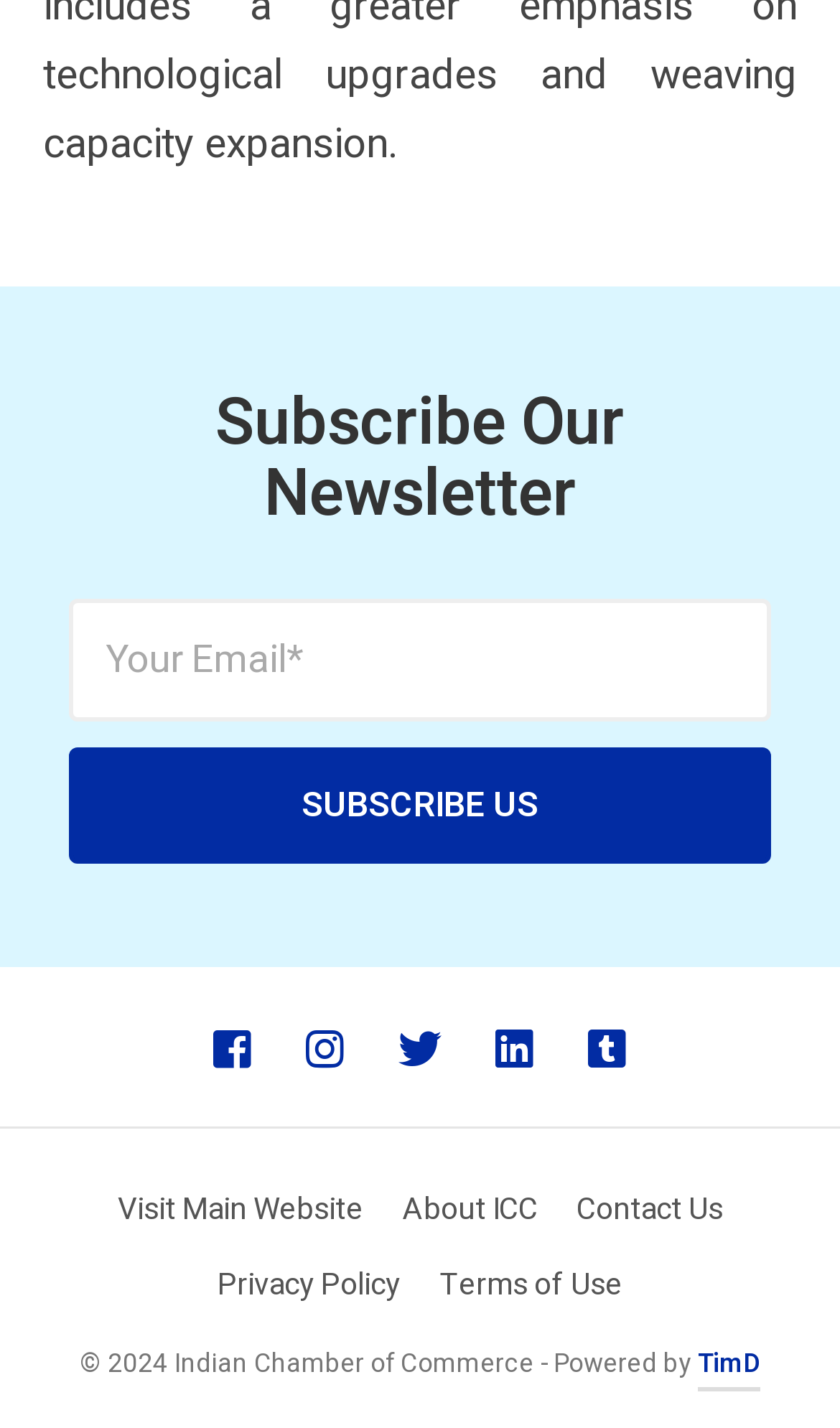Locate the bounding box coordinates of the area where you should click to accomplish the instruction: "Learn about ICC".

[0.478, 0.832, 0.64, 0.863]